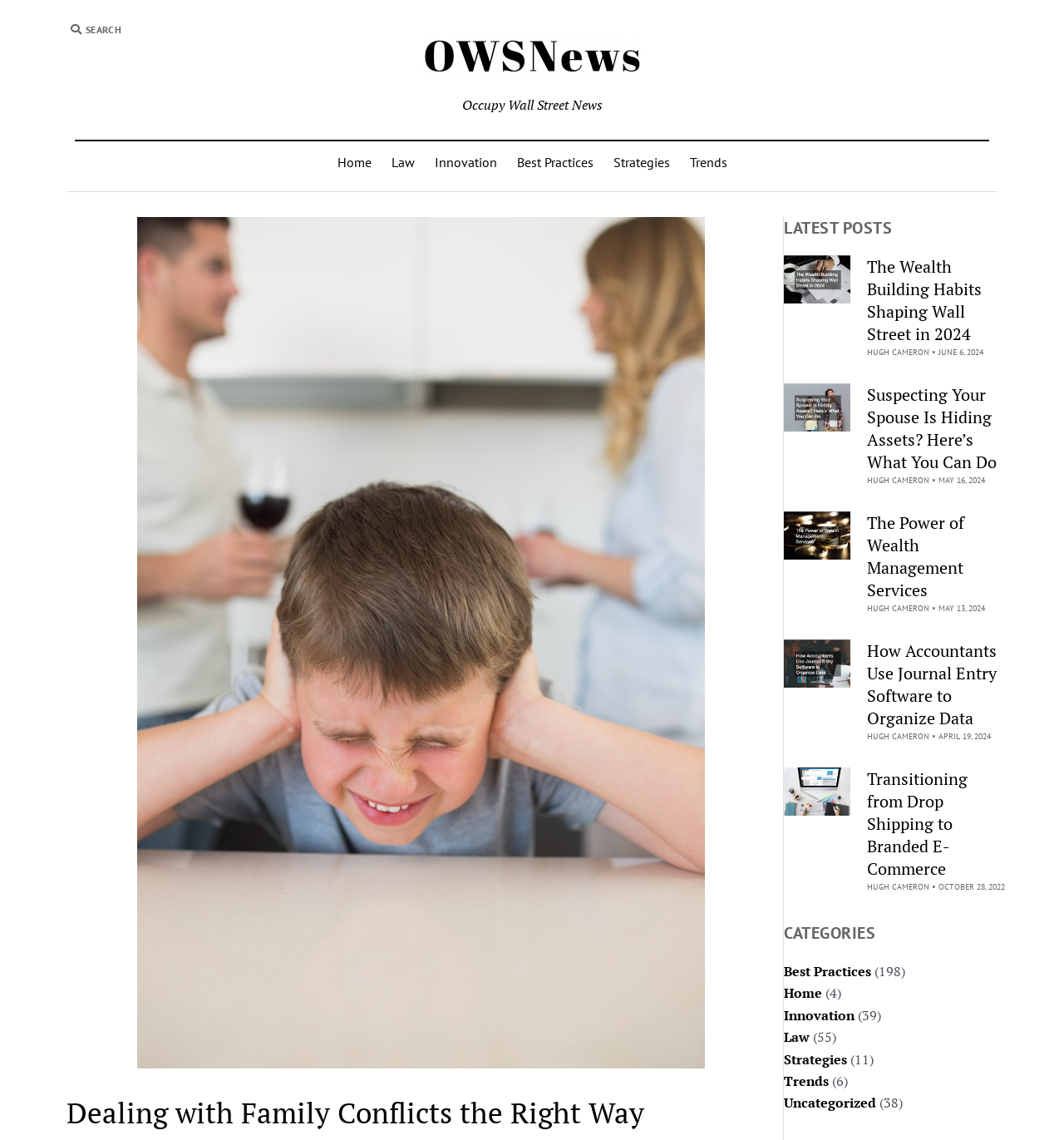Find the bounding box coordinates for the area that must be clicked to perform this action: "read the article about wealth building habits".

[0.815, 0.224, 0.923, 0.303]